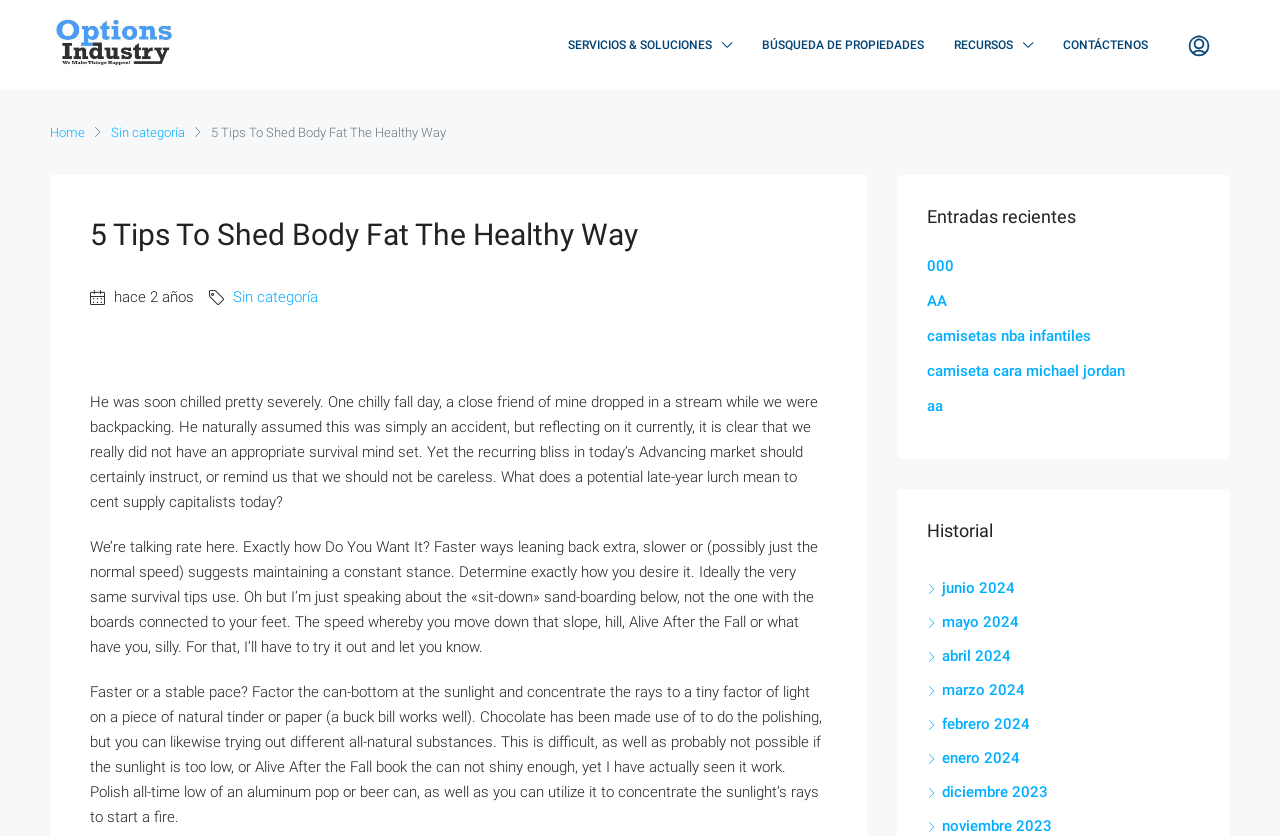Extract the bounding box coordinates for the UI element described by the text: "News & Events". The coordinates should be in the form of [left, top, right, bottom] with values between 0 and 1.

None